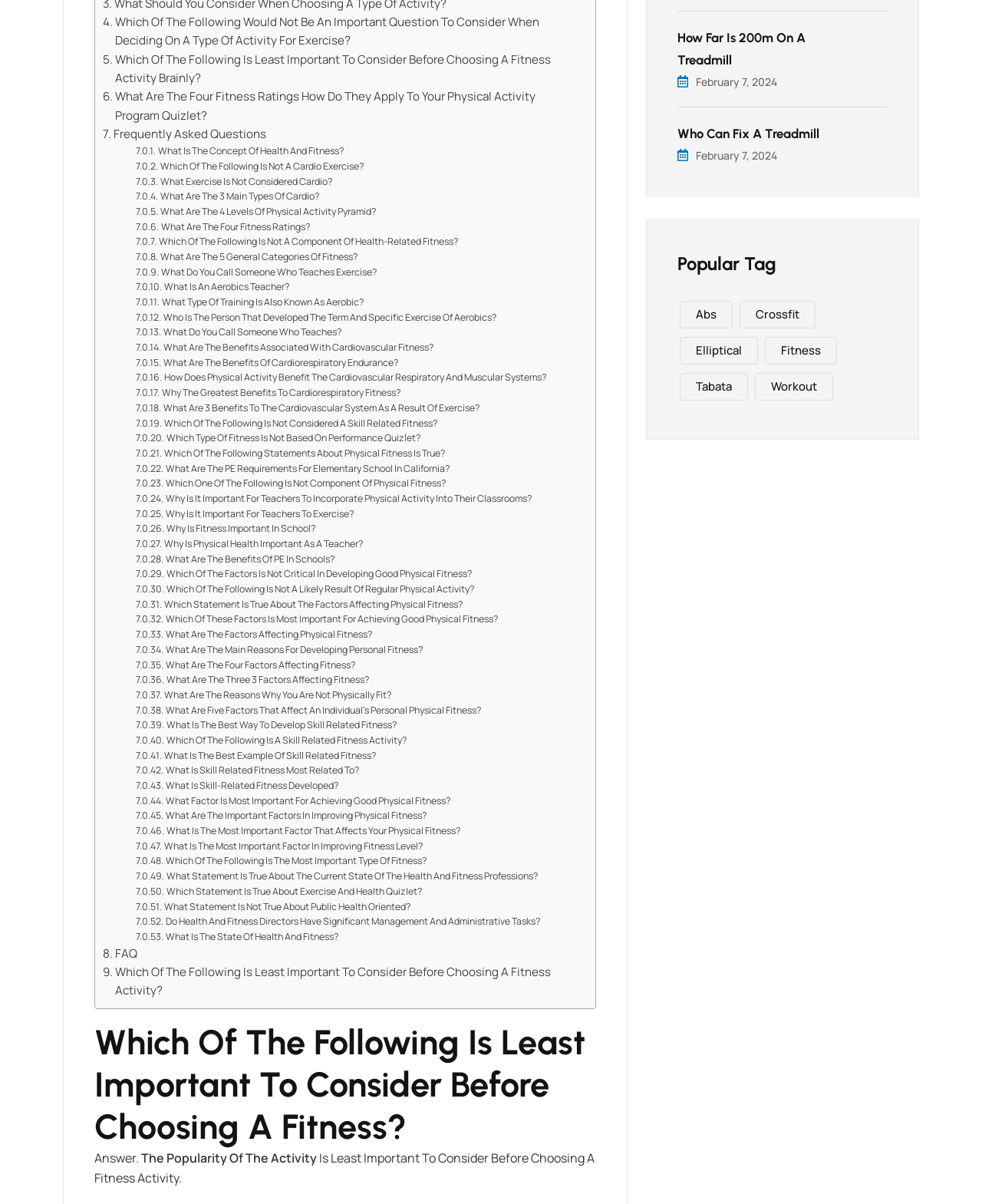Please find the bounding box coordinates of the element that needs to be clicked to perform the following instruction: "Click on the link 'FAQ'". The bounding box coordinates should be four float numbers between 0 and 1, represented as [left, top, right, bottom].

[0.105, 0.784, 0.14, 0.8]